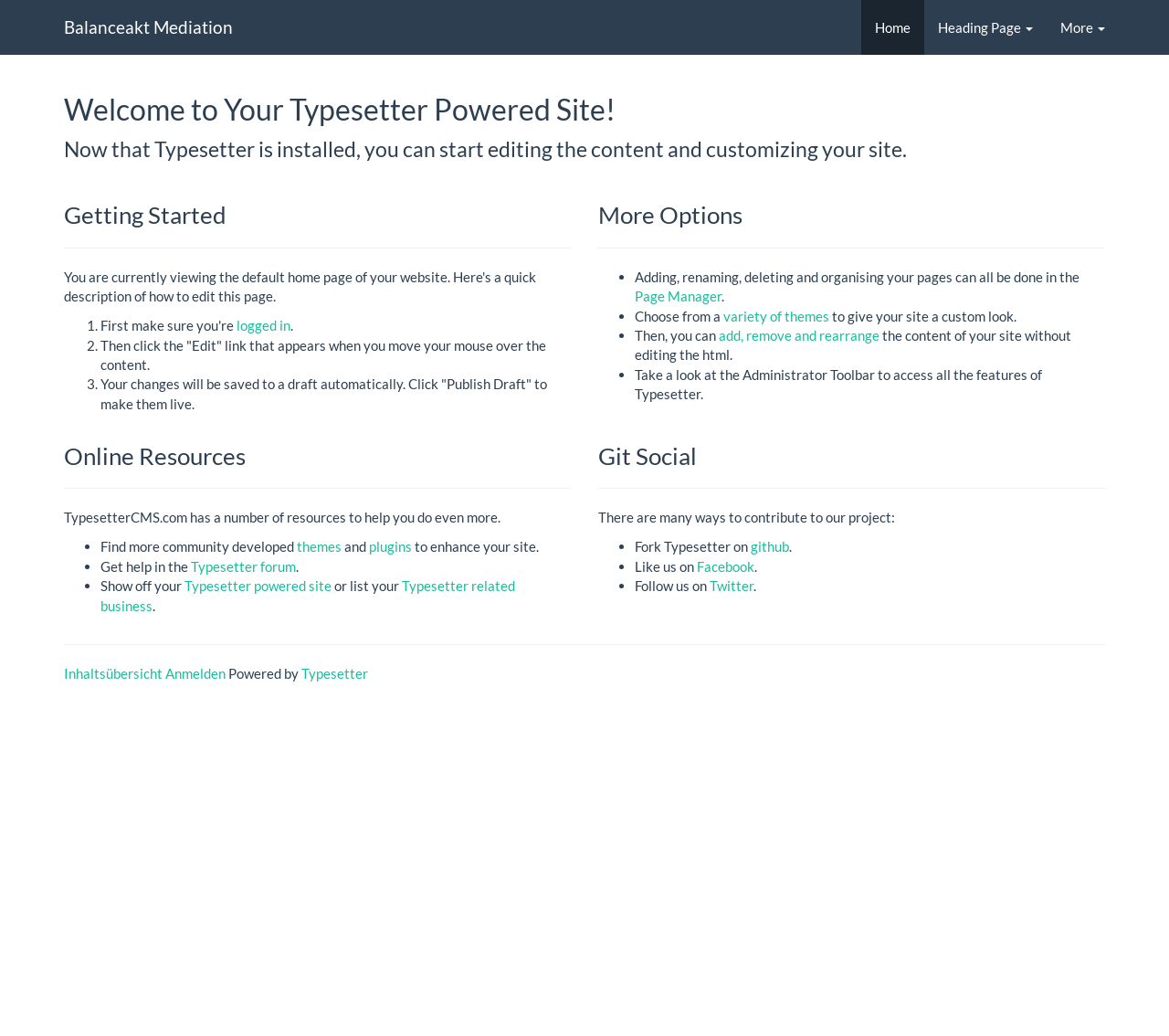Please answer the following question using a single word or phrase: 
What is the name of the site?

Balanceakt Mediation